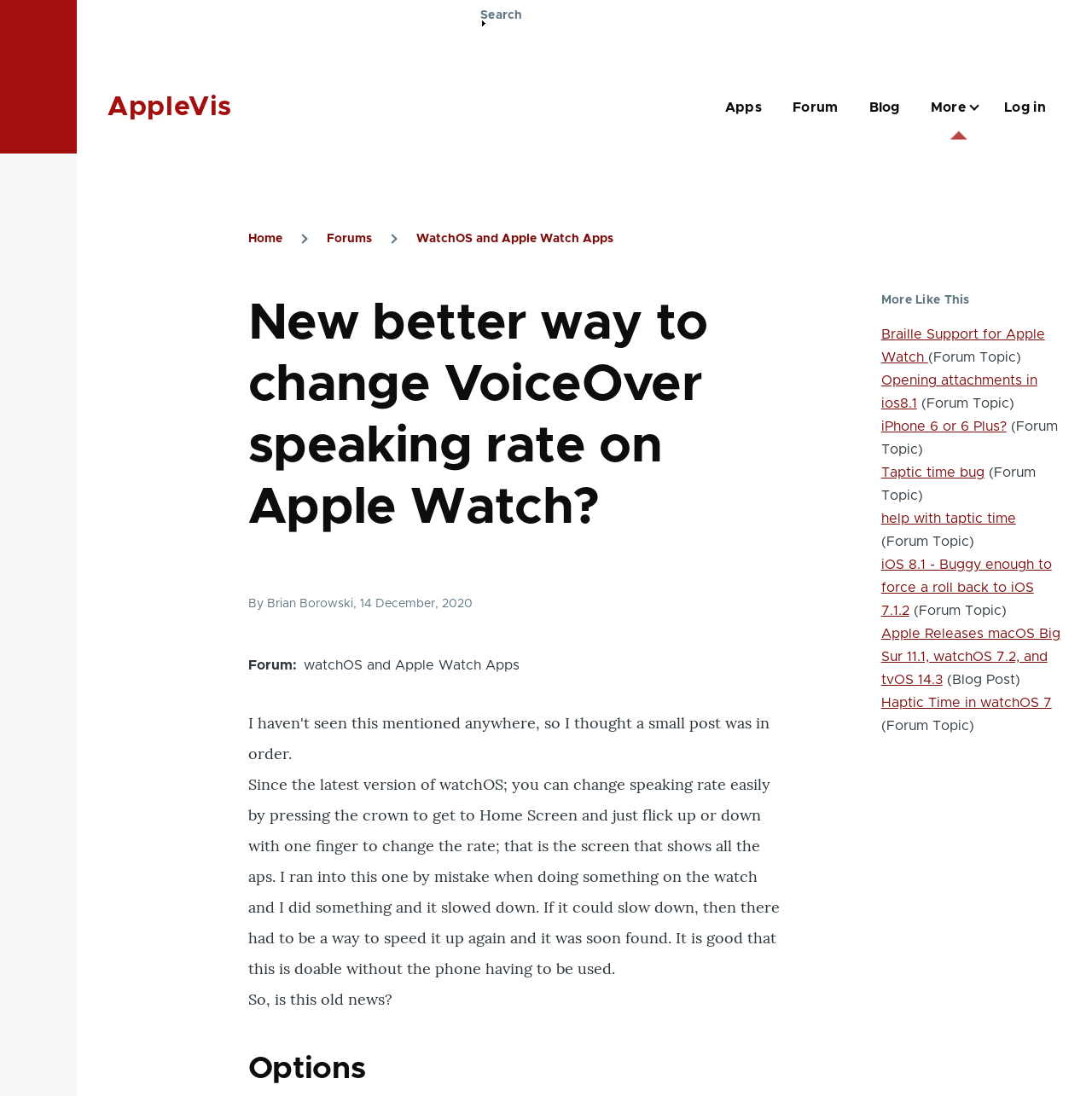Determine the bounding box coordinates of the area to click in order to meet this instruction: "Log in".

[0.92, 0.06, 0.958, 0.137]